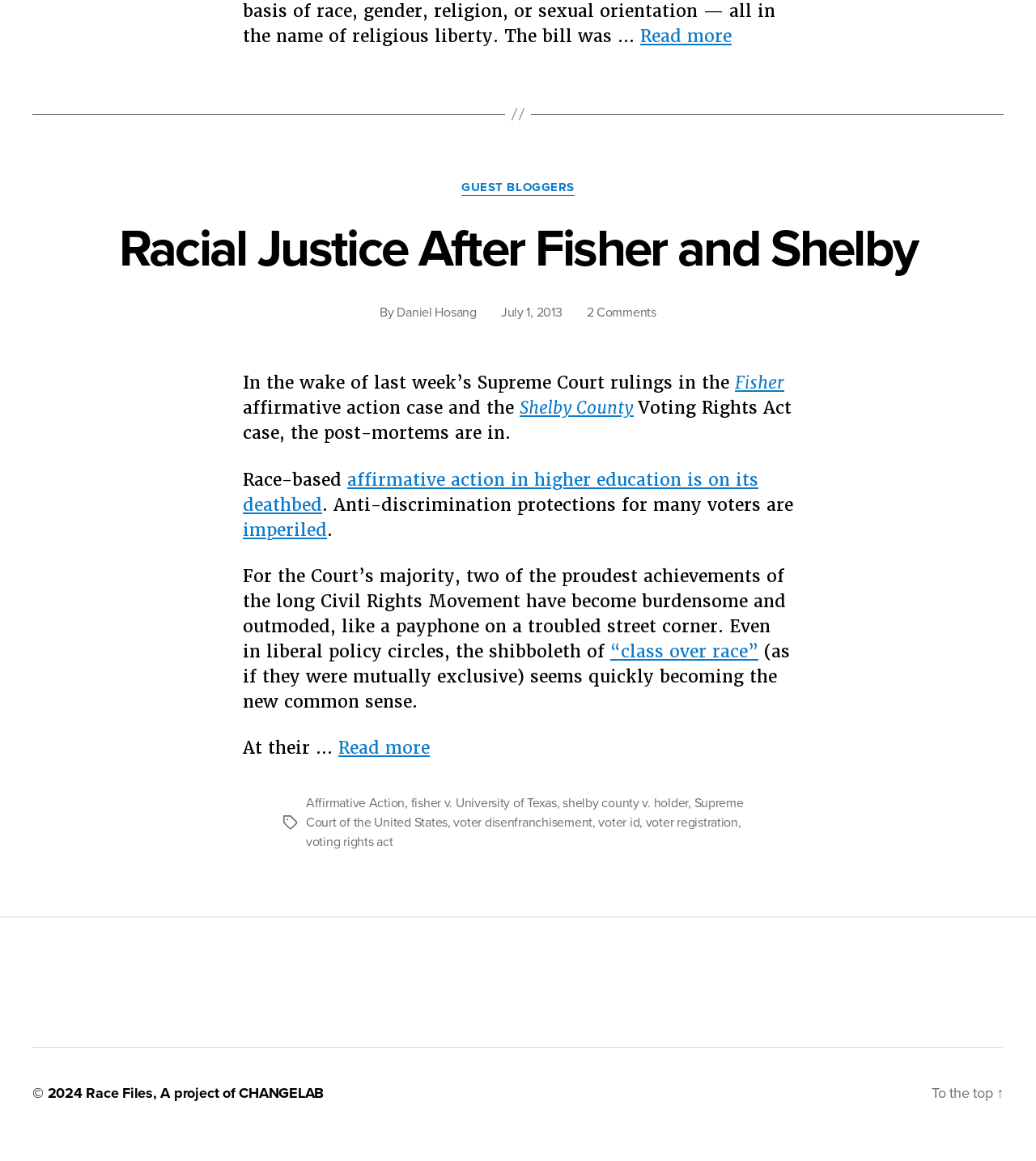What are the tags associated with the article?
Refer to the screenshot and answer in one word or phrase.

Affirmative Action, fisher v. University of Texas, etc.